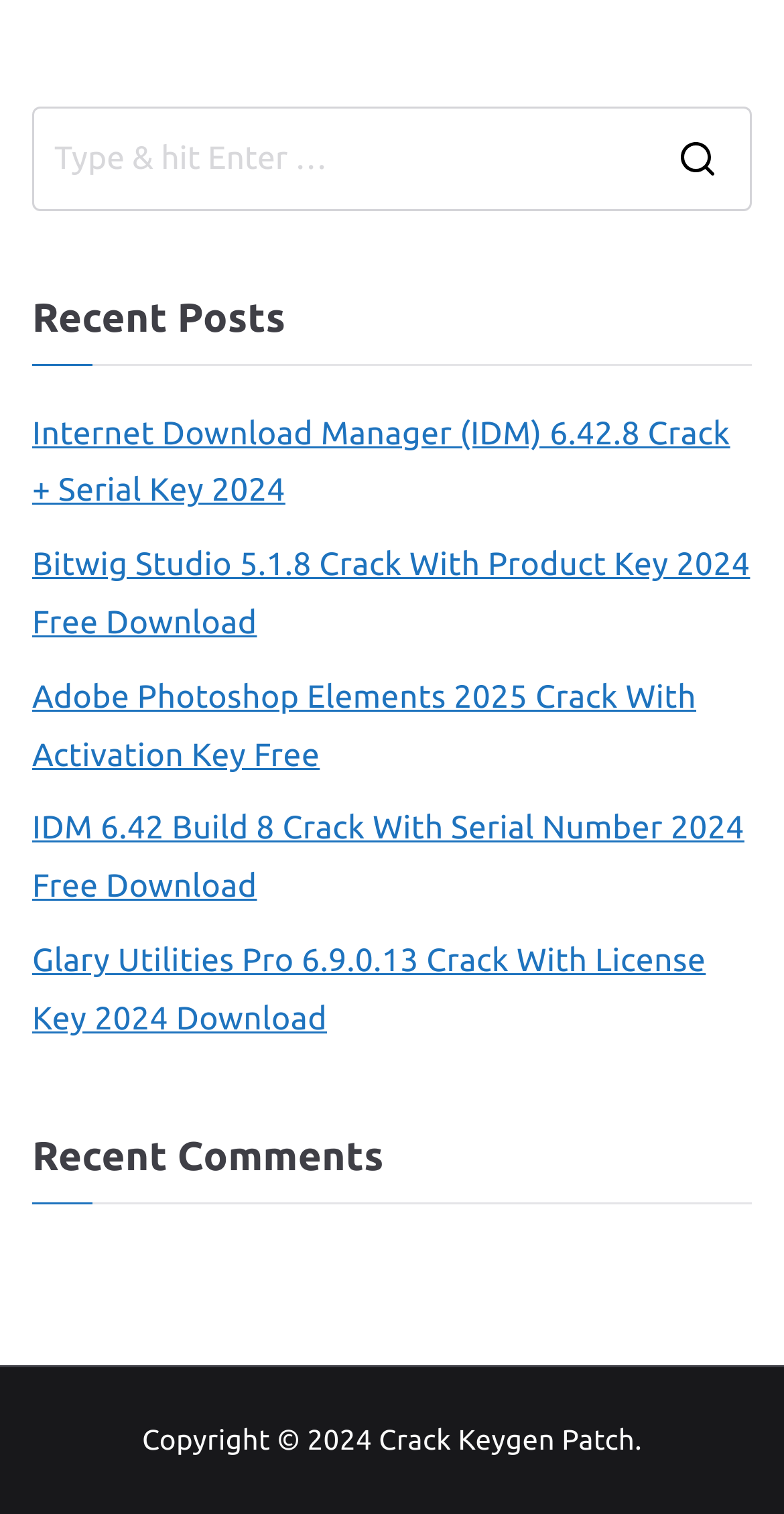Please answer the following question using a single word or phrase: What is the name of the website or organization?

Crack Keygen Patch